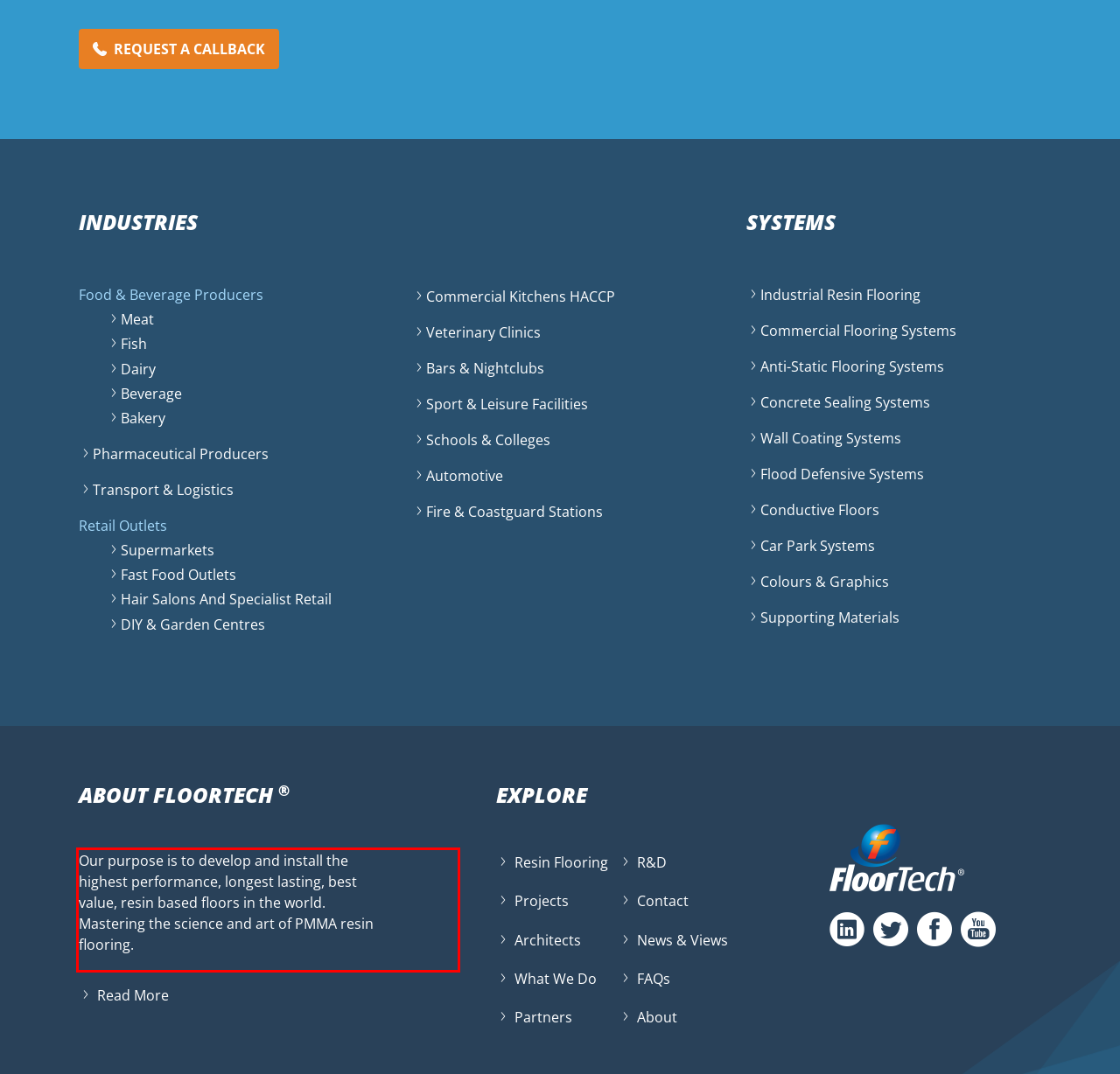Please examine the webpage screenshot containing a red bounding box and use OCR to recognize and output the text inside the red bounding box.

Our purpose is to develop and install the highest performance, longest lasting, best value, resin based floors in the world. Mastering the science and art of PMMA resin flooring.